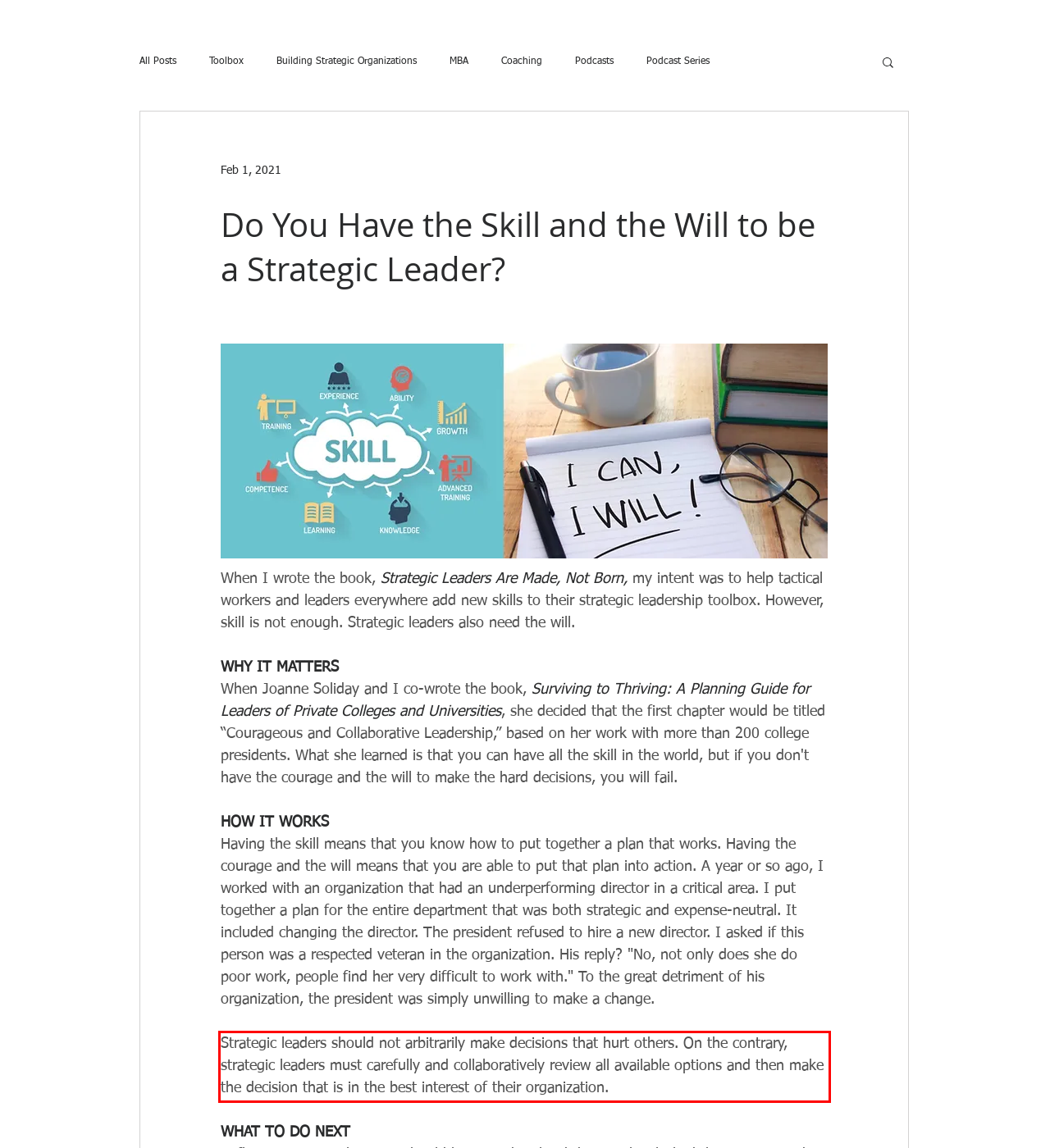You are provided with a screenshot of a webpage that includes a red bounding box. Extract and generate the text content found within the red bounding box.

Strategic leaders should not arbitrarily make decisions that hurt others. On the contrary, strategic leaders must carefully and collaboratively review all available options and then make the decision that is in the best interest of their organization.